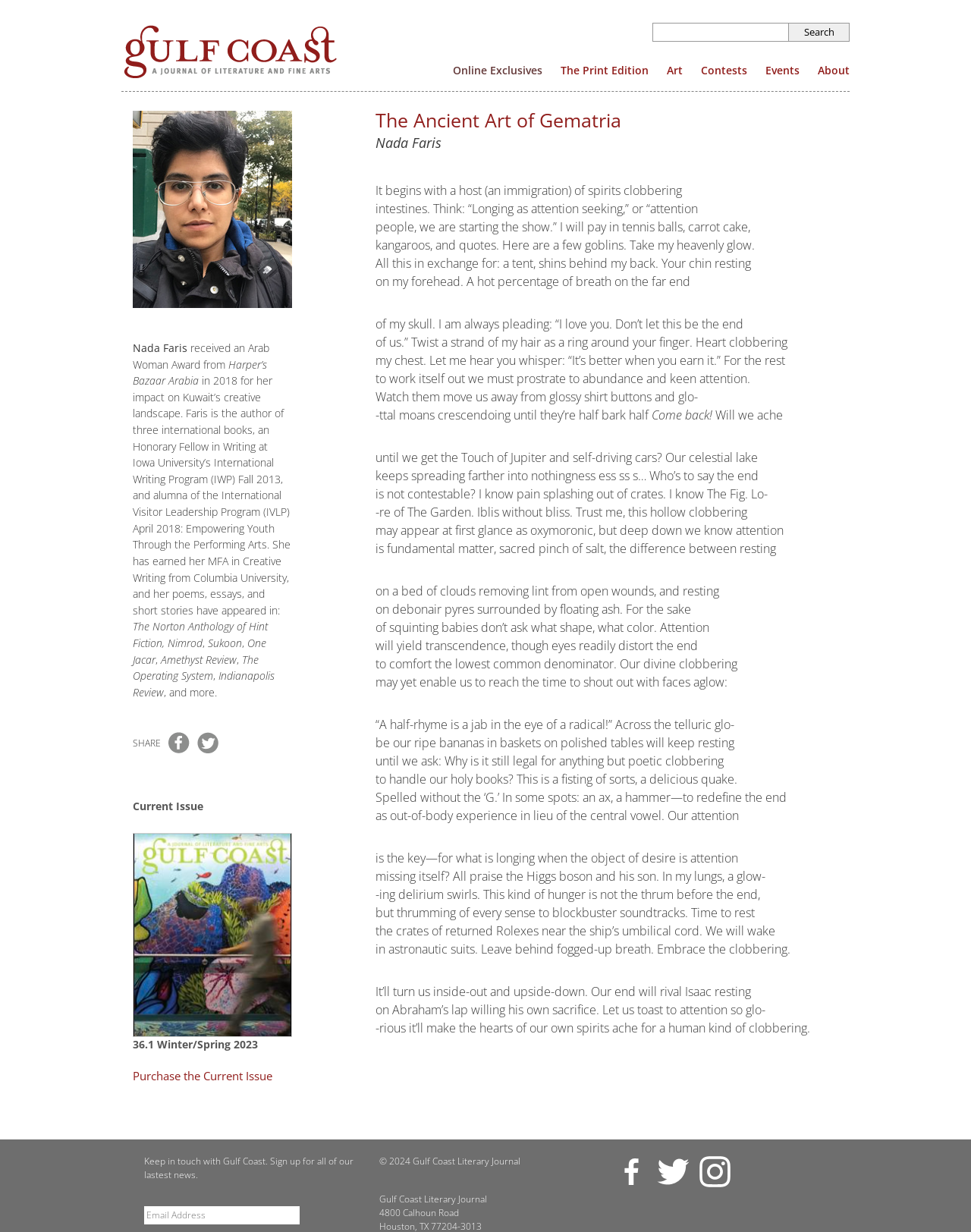Show me the bounding box coordinates of the clickable region to achieve the task as per the instruction: "Read Online Exclusives".

[0.459, 0.051, 0.559, 0.063]